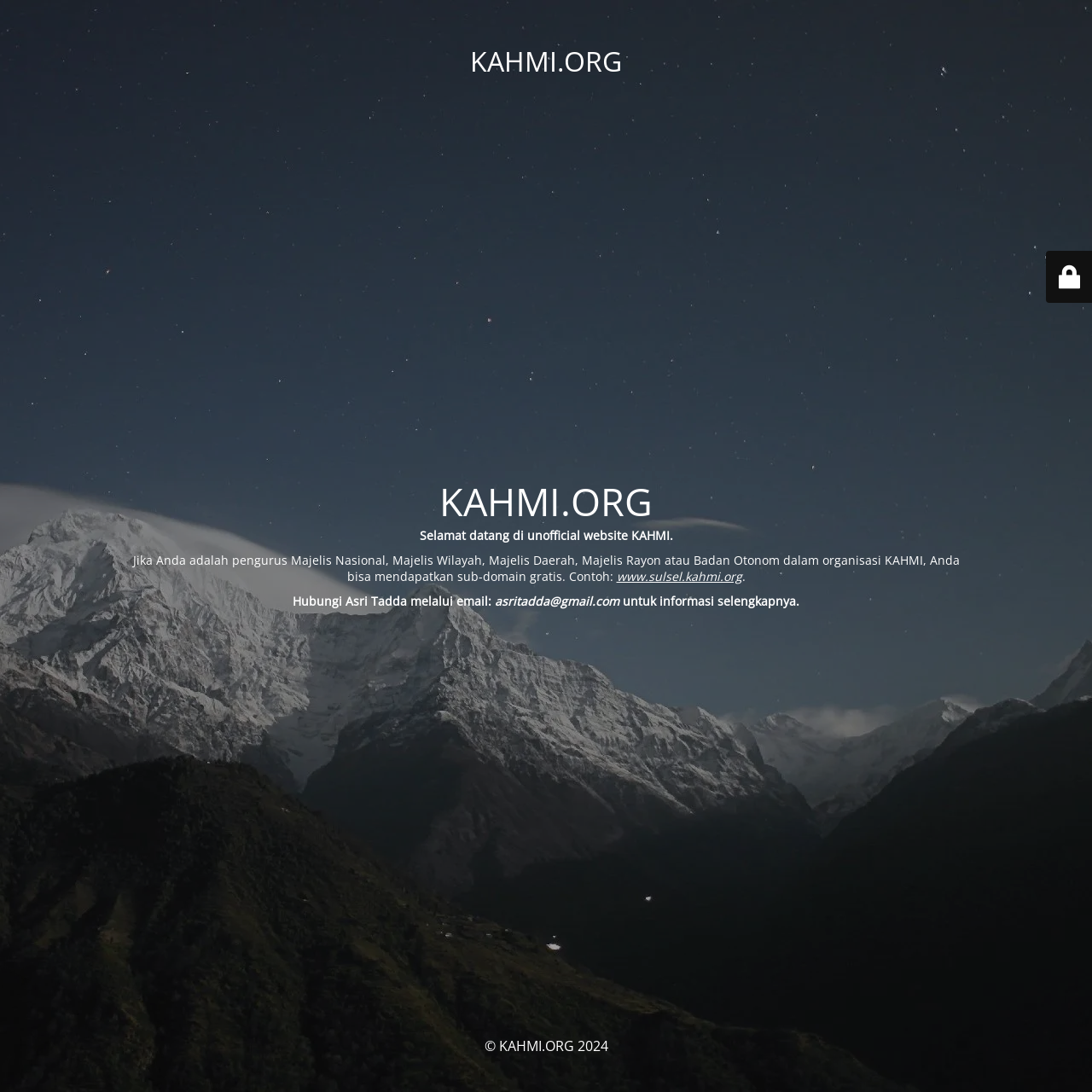Utilize the details in the image to thoroughly answer the following question: What is the organization mentioned on this webpage?

Based on the webpage content, specifically the heading 'KAHMI.ORG' and the sentence 'Selamat datang di unofficial website KAHMI.', it is clear that the organization mentioned on this webpage is KAHMI, which stands for Korps Alumni Himpunan Mahasiswa Islam.